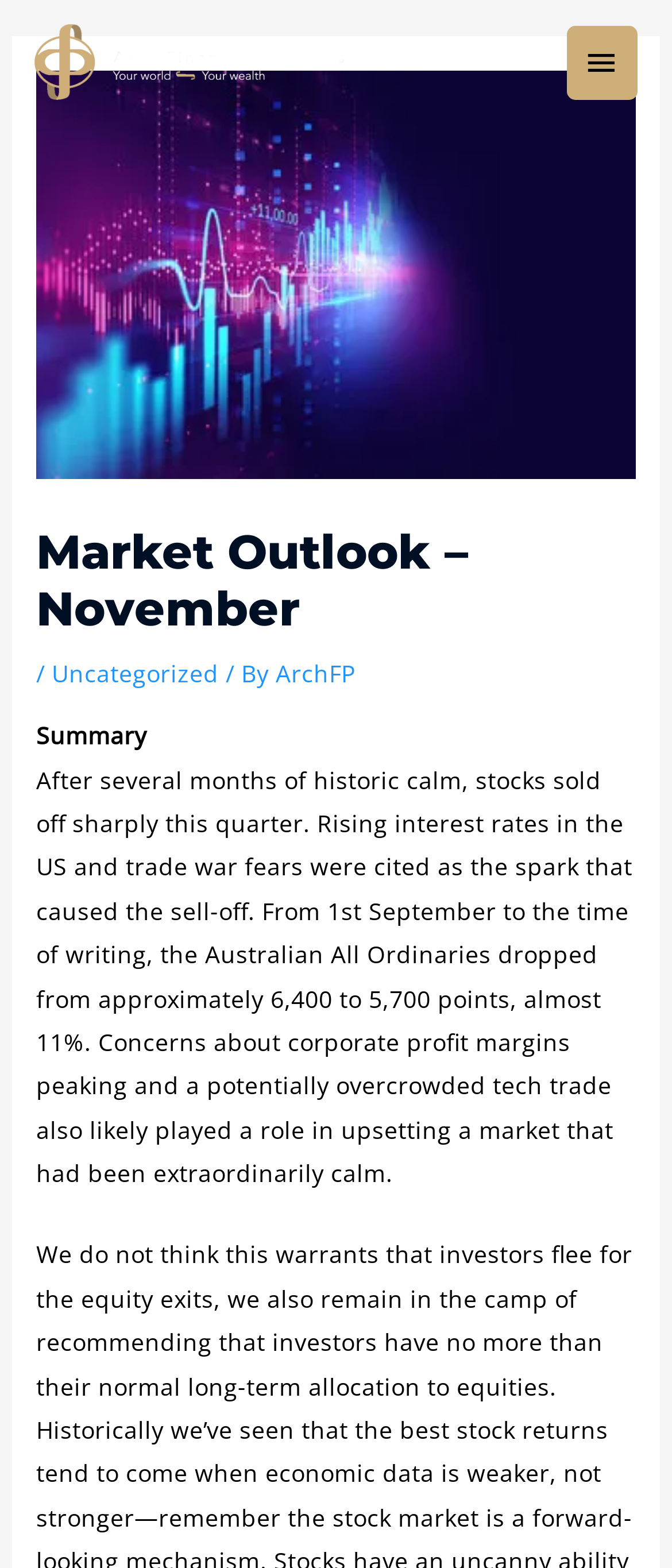Based on the image, please respond to the question with as much detail as possible:
What is the name of the company?

The name of the company can be found in the top-left corner of the webpage, where it is written as 'Arch Financial Planners' and also serves as a link.